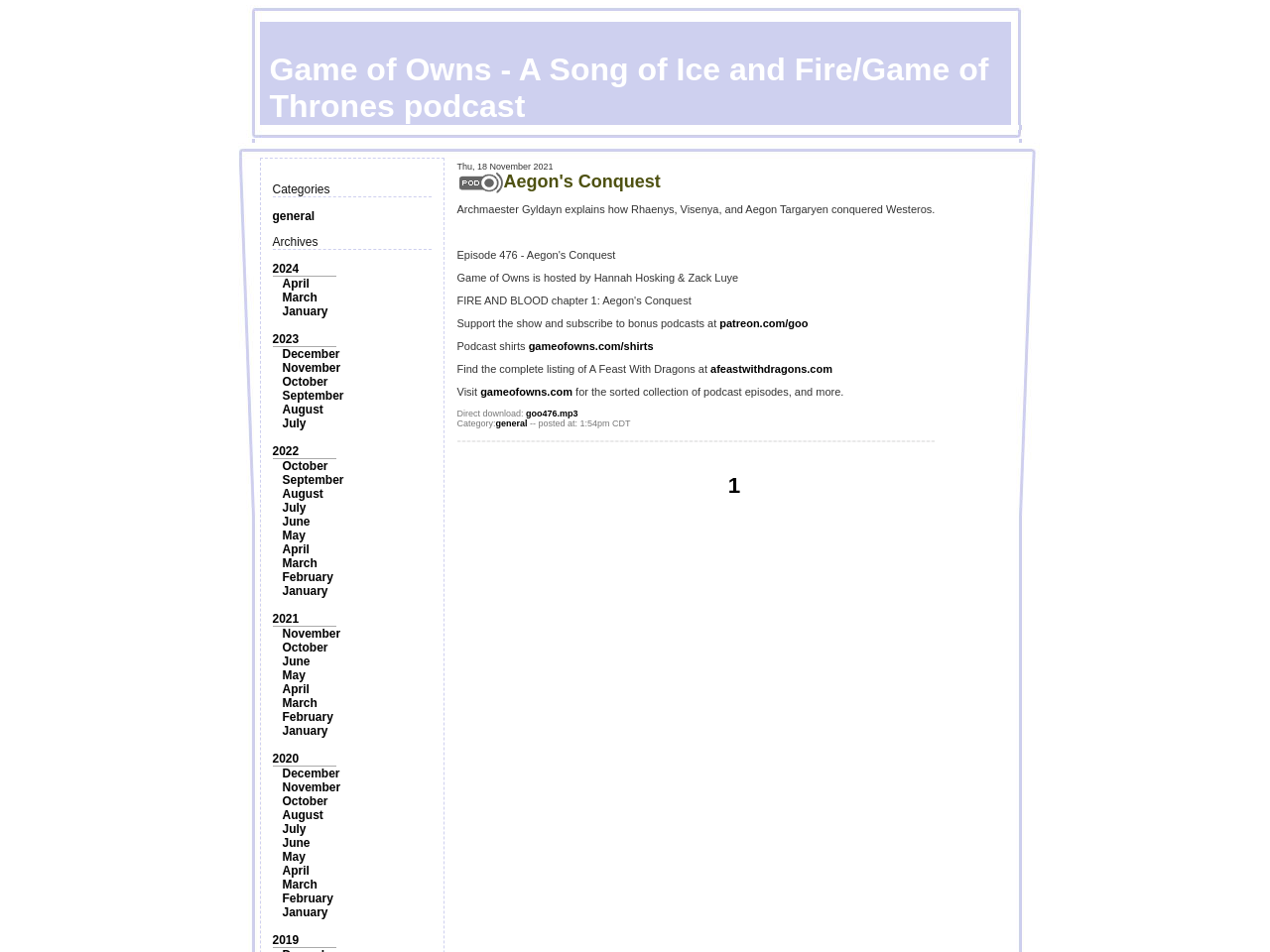Provide your answer in a single word or phrase: 
What is the topic of the podcast episode?

Aegon's Conquest